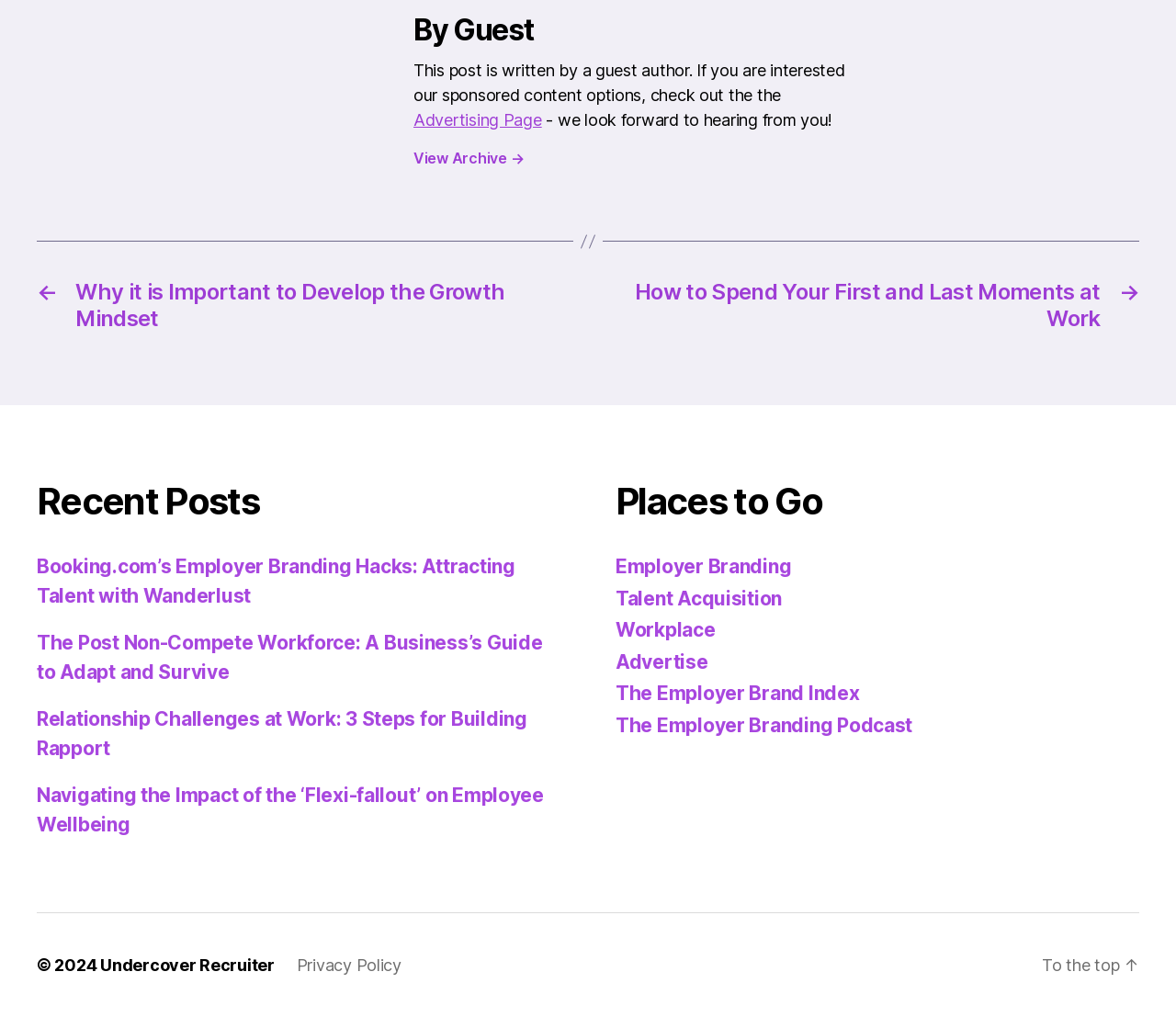Please find the bounding box coordinates for the clickable element needed to perform this instruction: "Check the archive".

[0.352, 0.146, 0.727, 0.164]